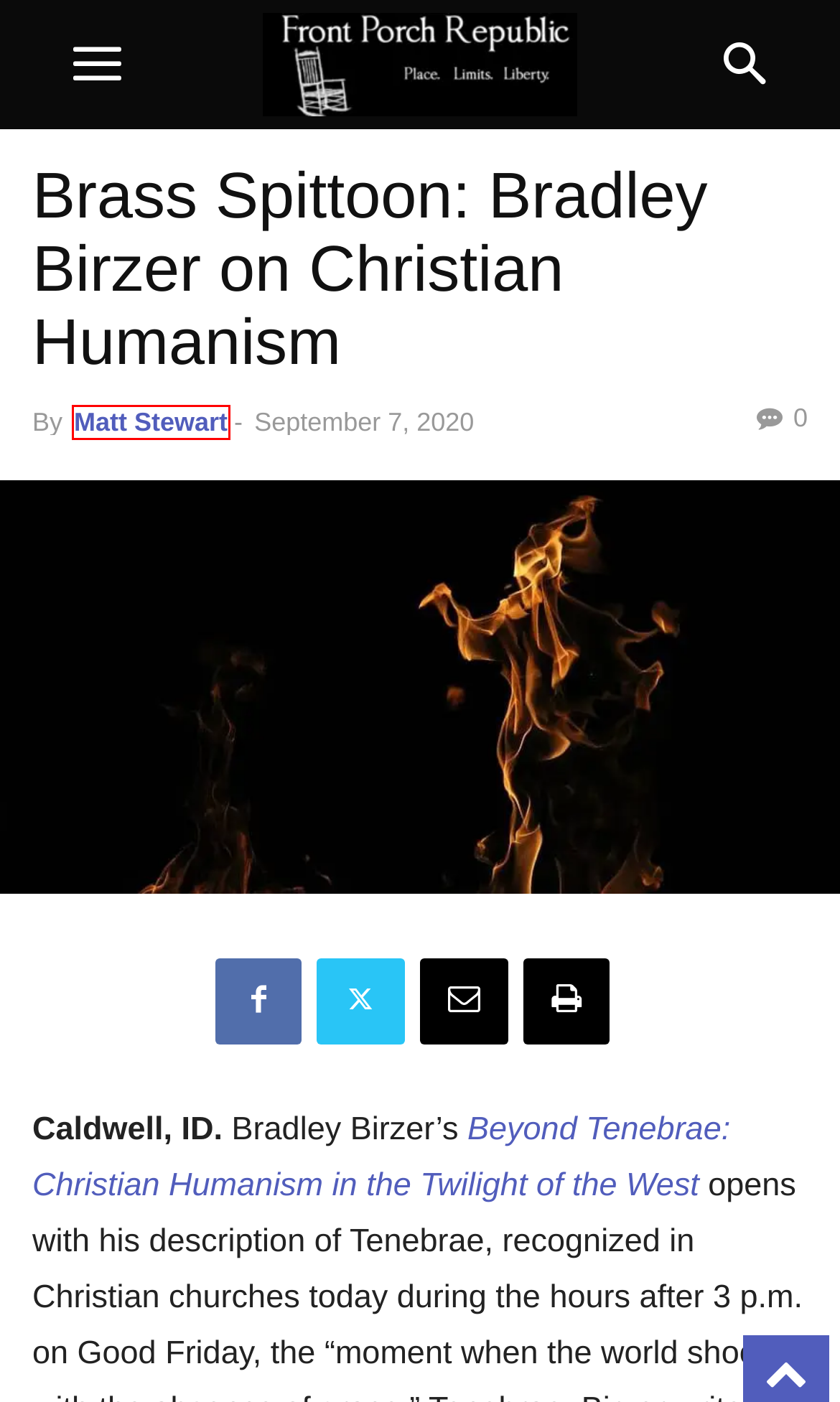Observe the provided screenshot of a webpage that has a red rectangle bounding box. Determine the webpage description that best matches the new webpage after clicking the element inside the red bounding box. Here are the candidates:
A. FPR Conferences - Front Porch Republic
B. About - Front Porch Republic
C. The Imaginative Conservative ~ The Imaginative Conservative
D. Focus on the Local: A Conversation with Carl Trueman - Front Porch Republic
E. Infected Brand Ambassadors, Corporate Clergy, and Anarchy - Front Porch Republic
F. Intellectual Grounding: A Conversation with Wes Jackson - Front Porch Republic
G. Small Isn’t Beautiful? Localism and Its Critics - Front Porch Republic
H. Matt Stewart, Author at Front Porch Republic

H